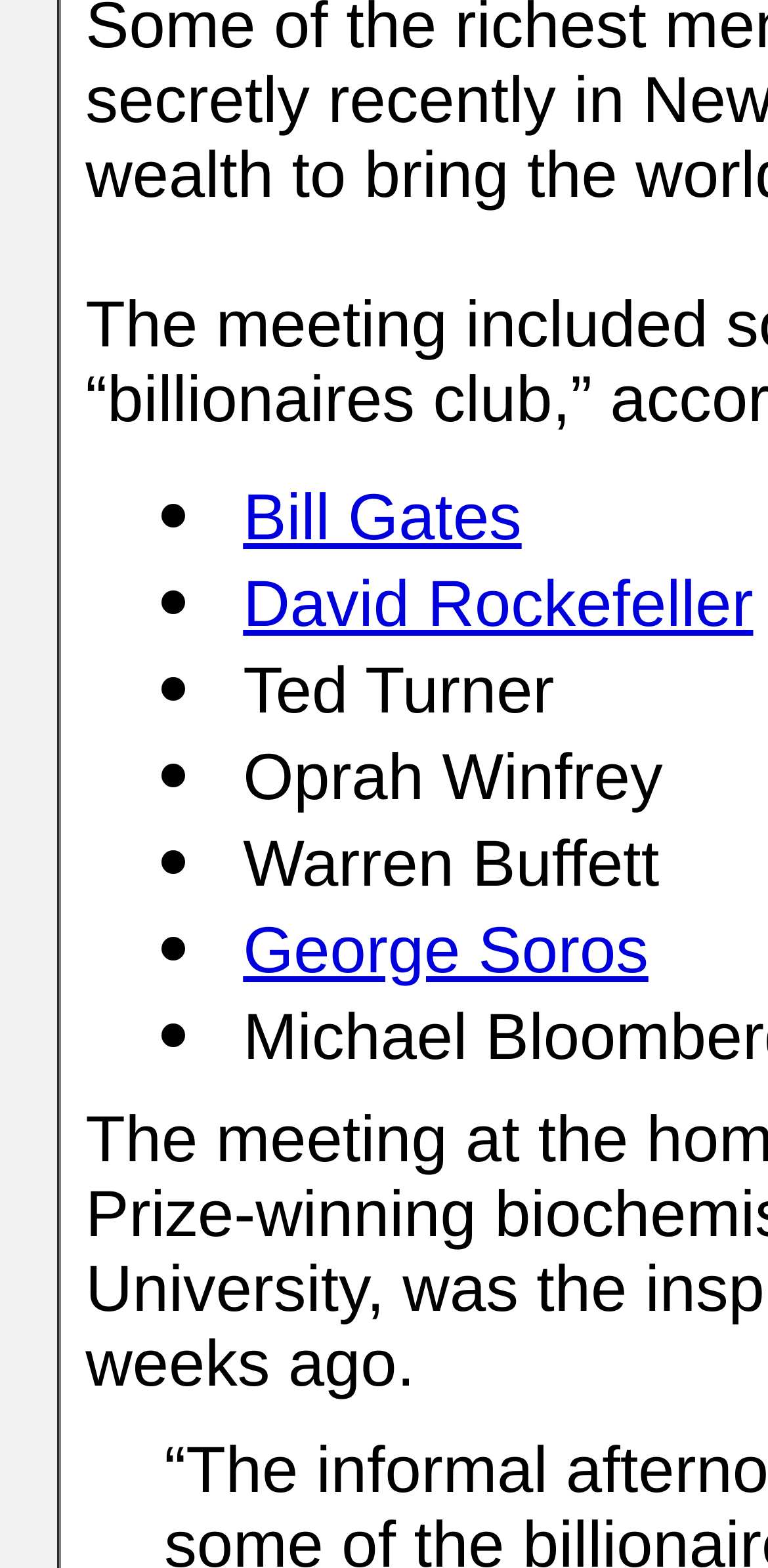Is the third list item a link?
Look at the image and provide a short answer using one word or a phrase.

No